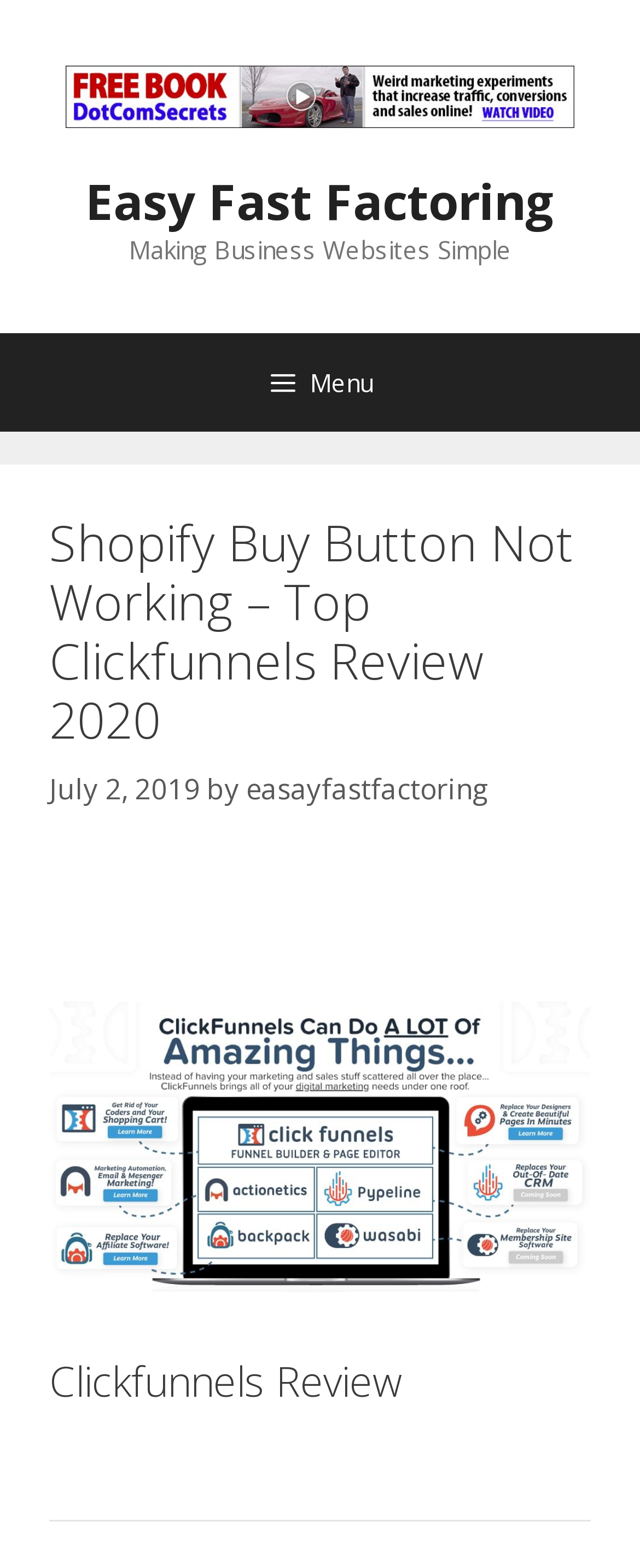Give a comprehensive overview of the webpage, including key elements.

The webpage is about a review of Clickfunnels, specifically focusing on the issue of the Shopify Buy Button not working. At the top of the page, there is a banner that spans the entire width, containing a complementary section with a link to "Dotcom secrets" accompanied by an image. Below the banner, there is a link to "Easy Fast Factoring" and a static text that reads "Making Business Websites Simple".

The primary navigation menu is located below the banner, taking up the full width of the page. It contains a menu button with an icon, which when expanded, reveals a header section with several elements. The header section includes a heading that reads "Shopify Buy Button Not Working – Top Clickfunnels Review 2020", a time stamp indicating the date "July 2, 2019", and a link to the author "easayfastfactoring".

Below the header section, there are three headings that summarize the content of the page. The first heading reads "Shopify Buy Button Not Working", the second heading is a link to "Clickfunnels" accompanied by an image, and the third heading reads "Clickfunnels Review Shopify Buy Button Not Working". The page also contains a horizontal separator line at the bottom.